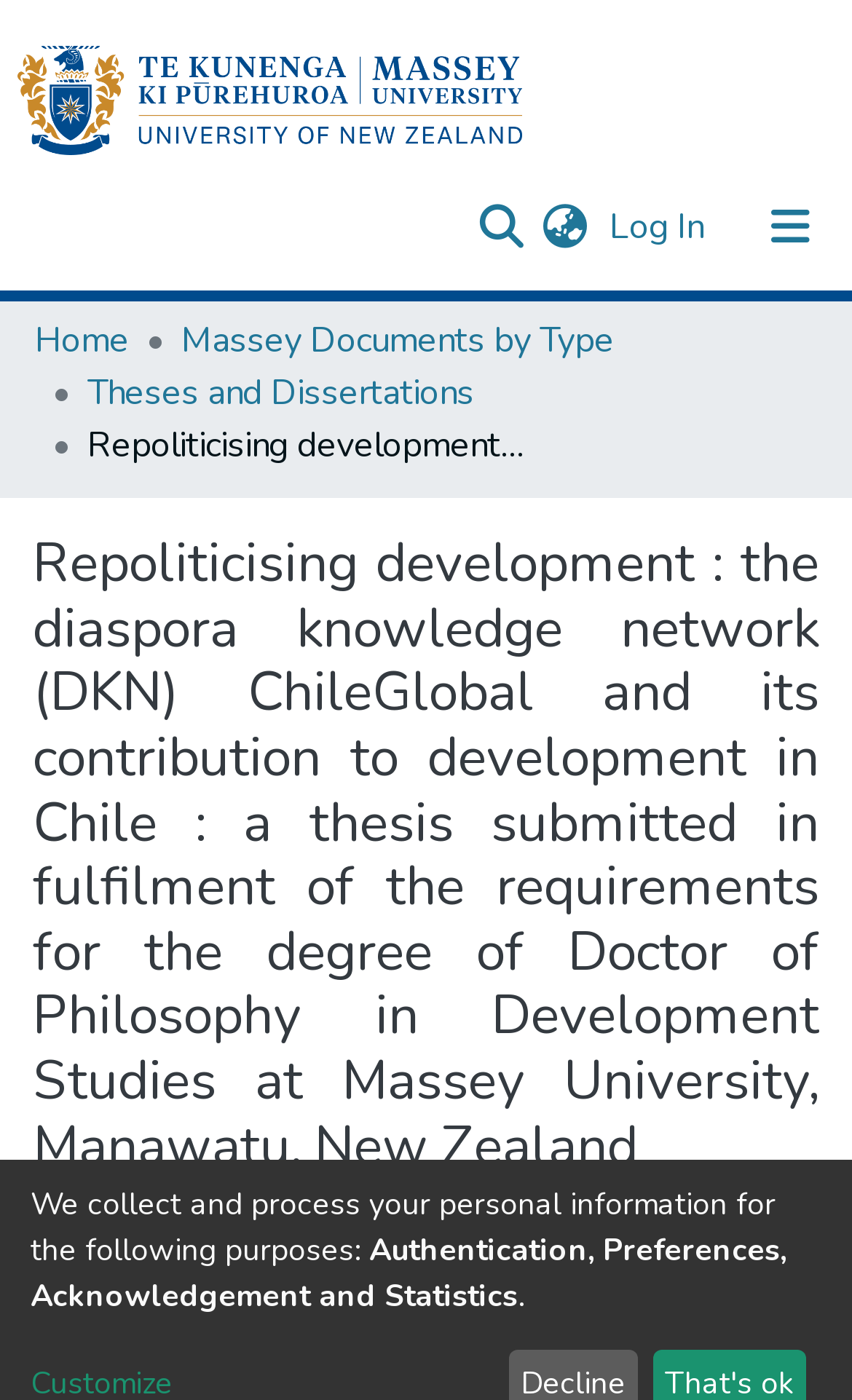Please identify the coordinates of the bounding box for the clickable region that will accomplish this instruction: "Toggle the navigation".

[0.856, 0.131, 1.0, 0.193]